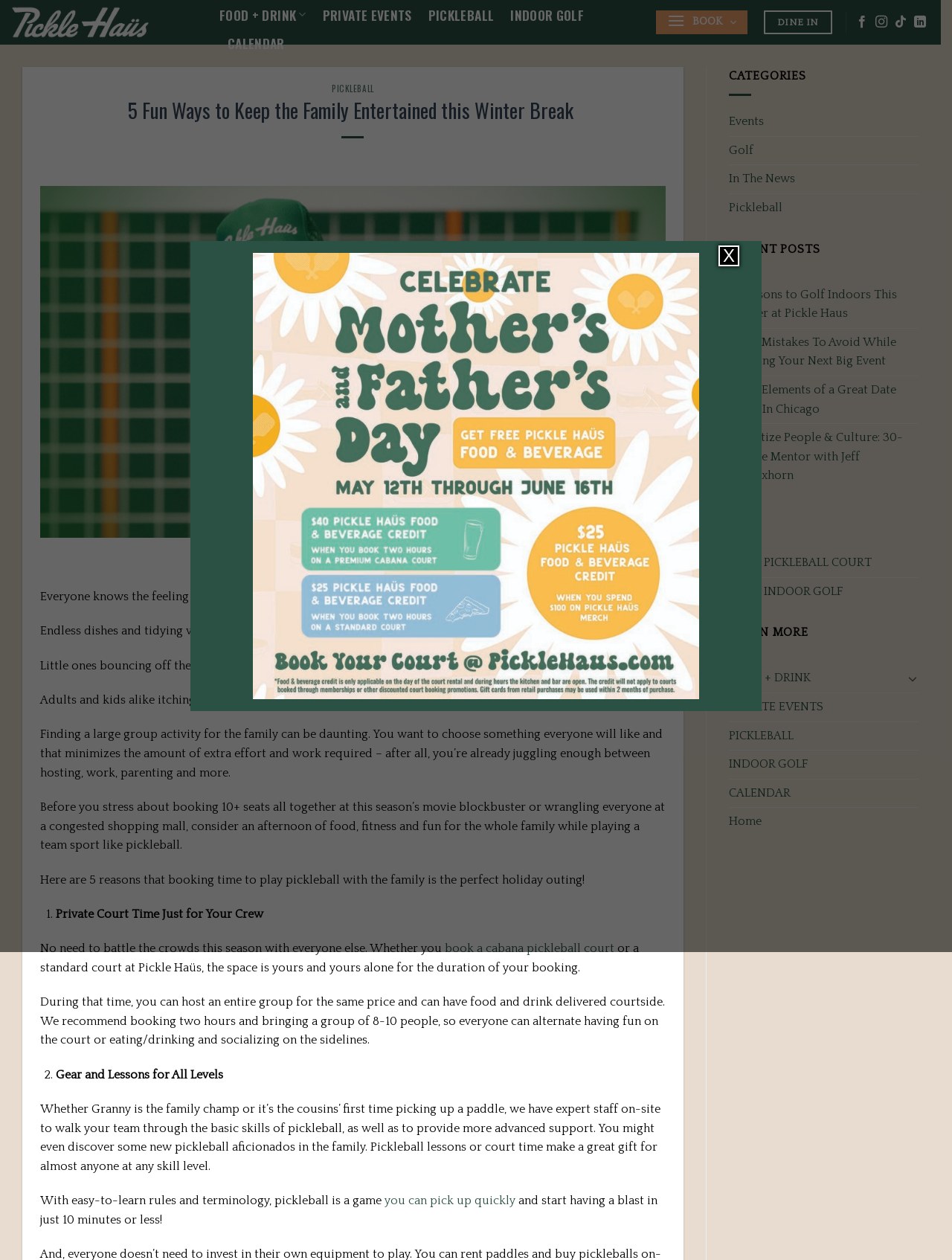Please locate the clickable area by providing the bounding box coordinates to follow this instruction: "Go to top of the page".

[0.953, 0.728, 0.983, 0.751]